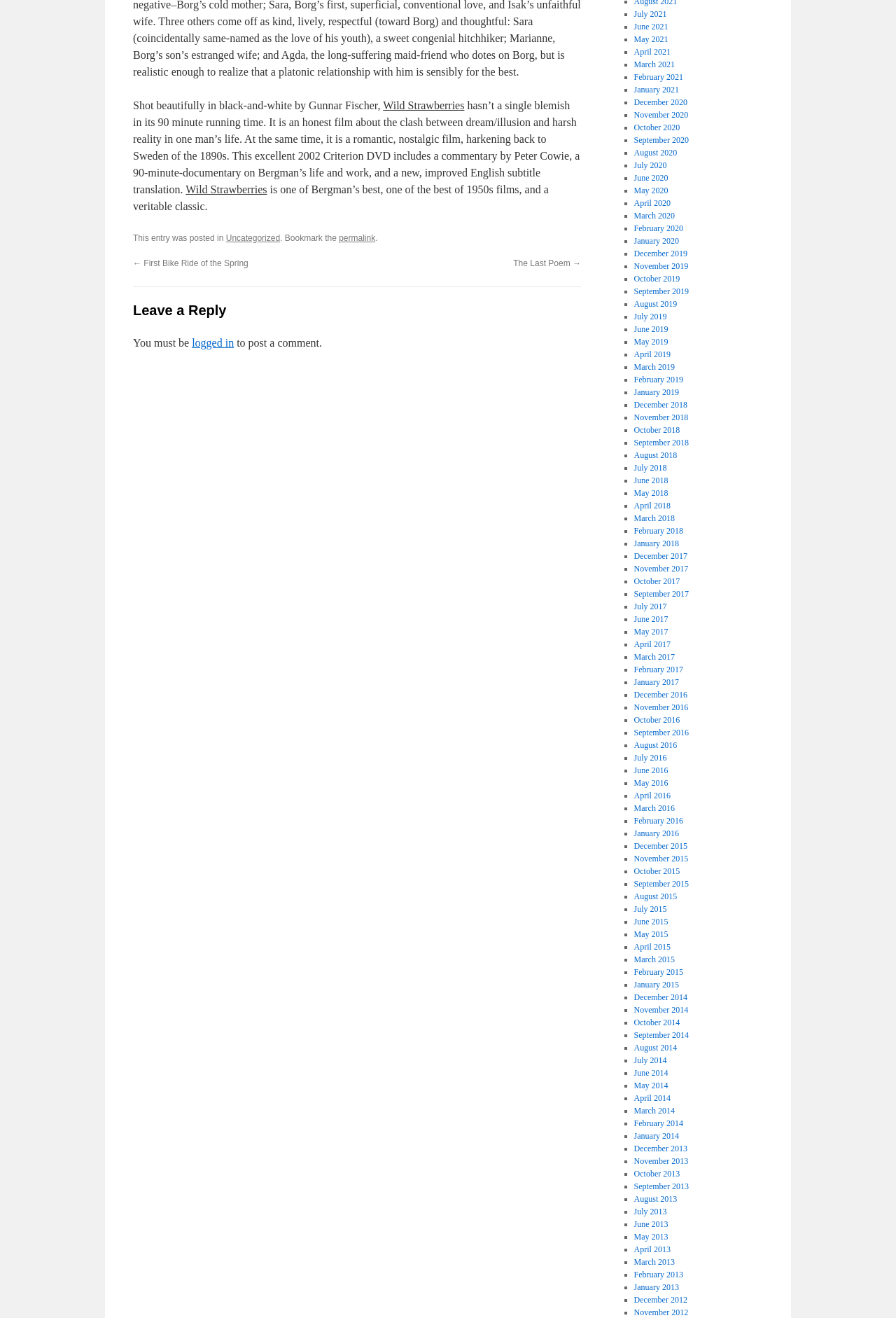Look at the image and give a detailed response to the following question: What is the category of the post?

The category of the post is 'Uncategorized' as indicated by the link element with ID 89.